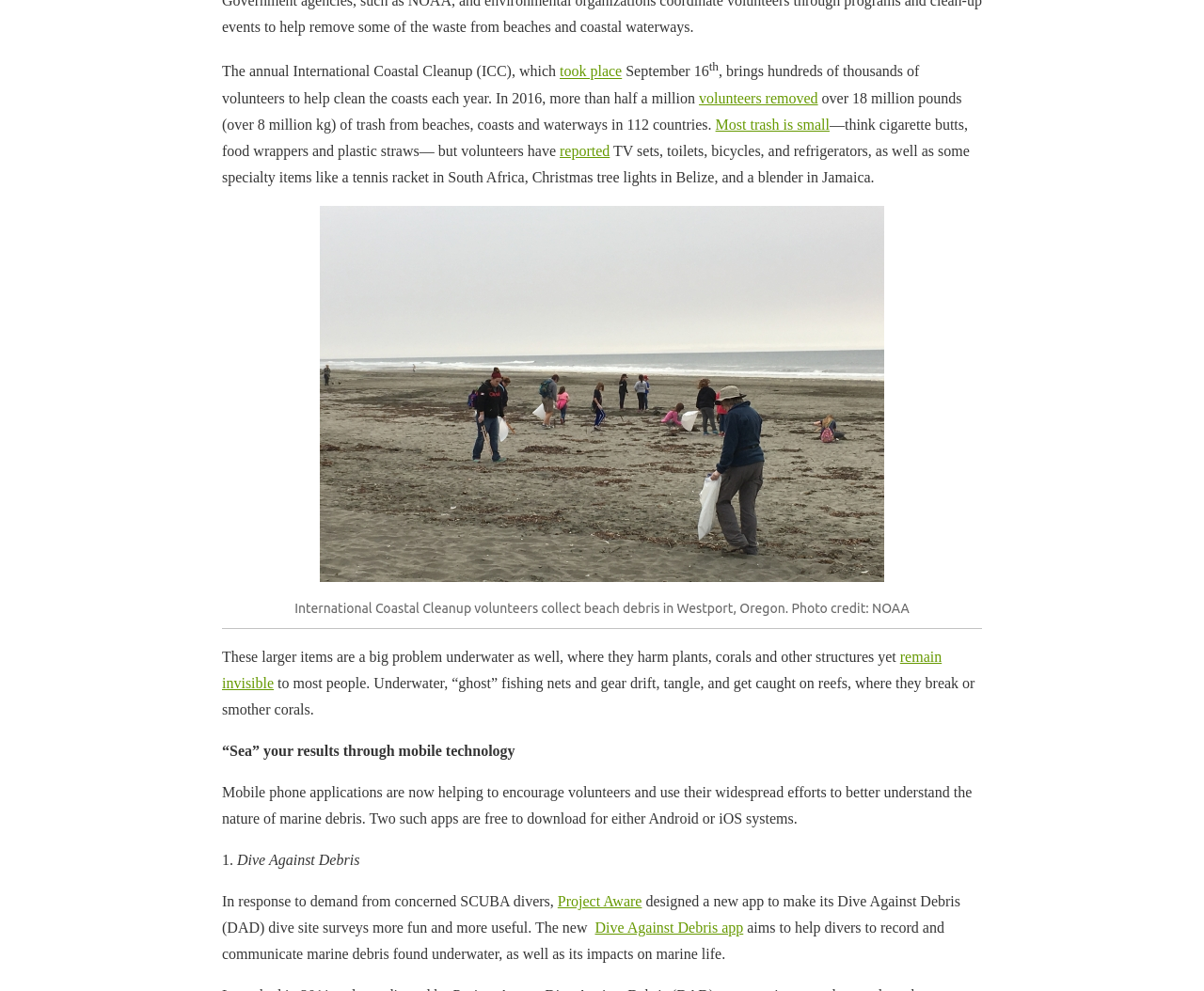Find the UI element described as: "volunteers removed" and predict its bounding box coordinates. Ensure the coordinates are four float numbers between 0 and 1, [left, top, right, bottom].

[0.58, 0.091, 0.679, 0.107]